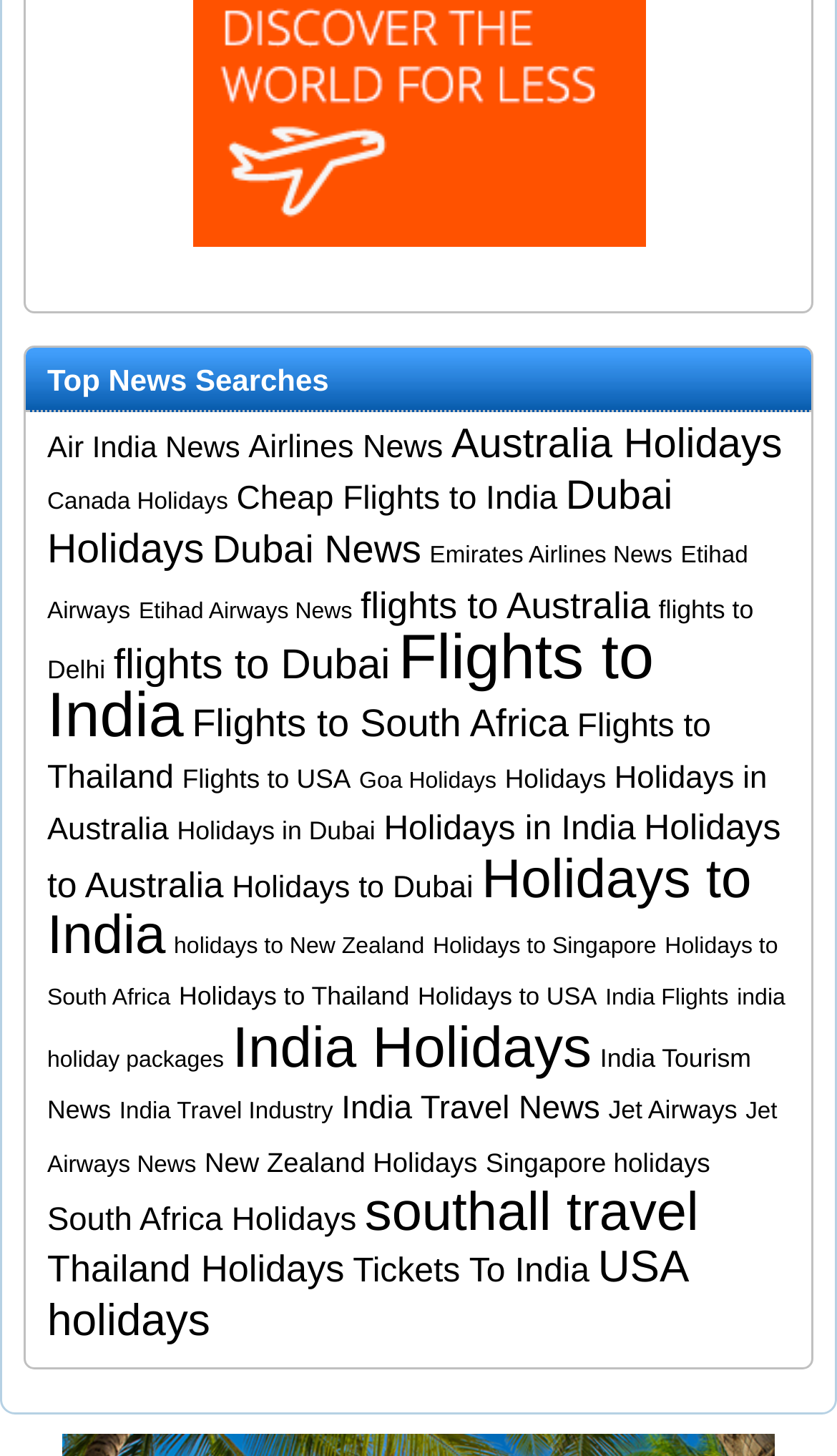How many news-related links are there?
Refer to the image and give a detailed answer to the question.

By counting the links that contain the word 'News', I found 5 news-related links, including 'Air India News', 'Airlines News', and 'India Travel News'.